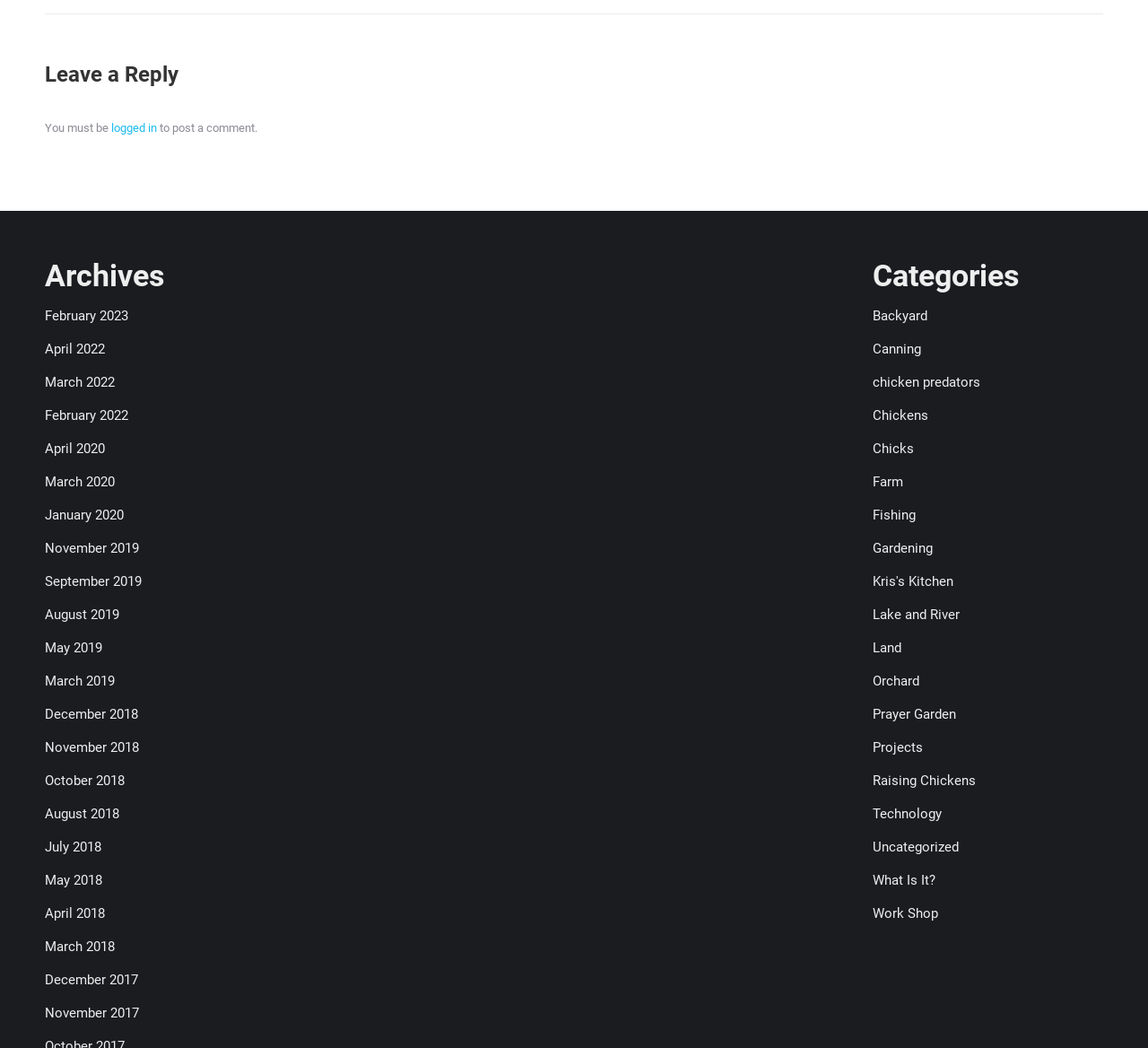What is the position of the 'Categories' section on the webpage?
Please describe in detail the information shown in the image to answer the question.

The 'Categories' section is located on the right side of the webpage, as indicated by its bounding box coordinates [0.76, 0.244, 0.961, 0.282], which shows that it starts from the right side of the webpage (x1 = 0.76) and spans a significant portion of the vertical space.